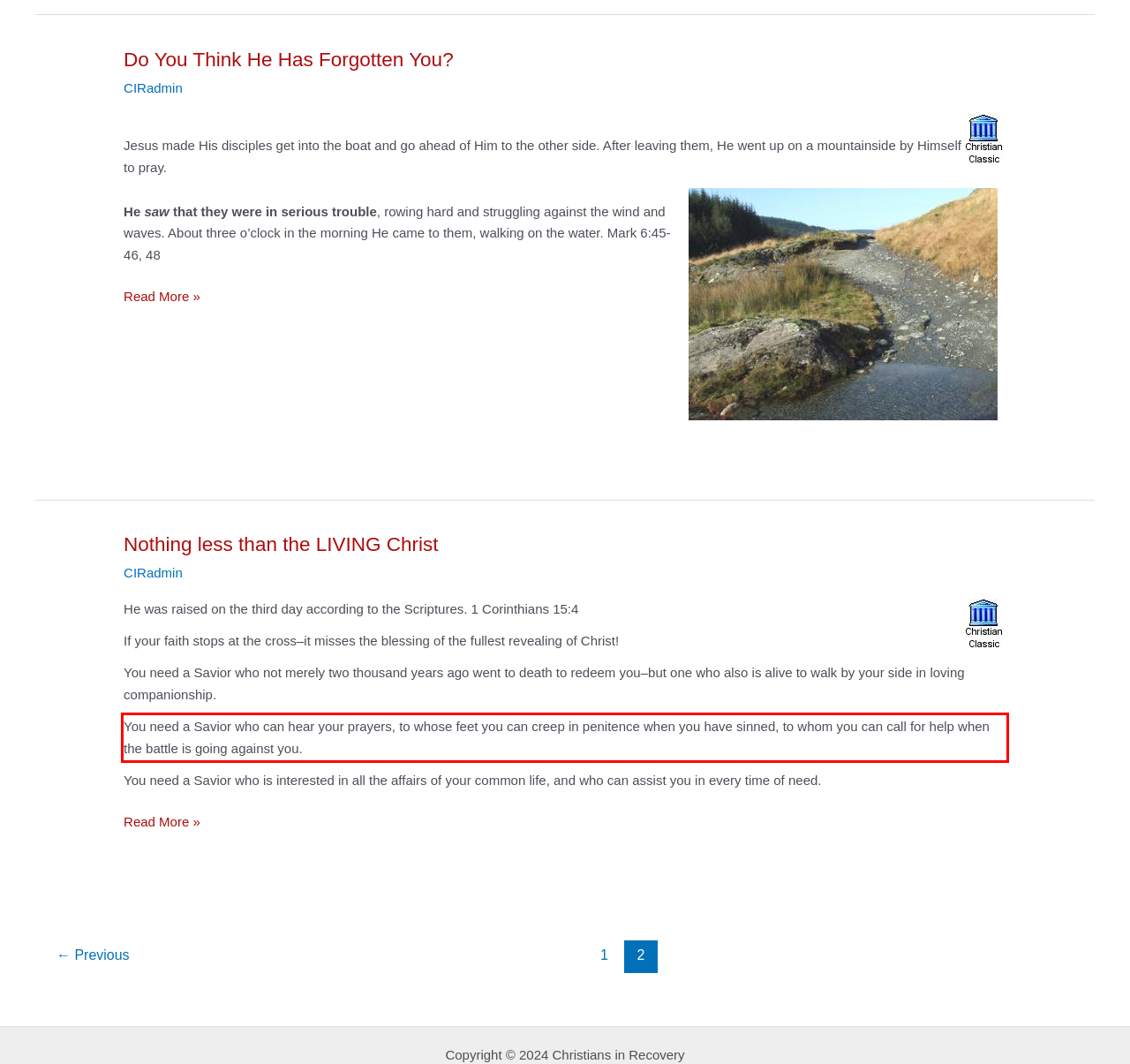There is a UI element on the webpage screenshot marked by a red bounding box. Extract and generate the text content from within this red box.

You need a Savior who can hear your prayers, to whose feet you can creep in penitence when you have sinned, to whom you can call for help when the battle is going against you.